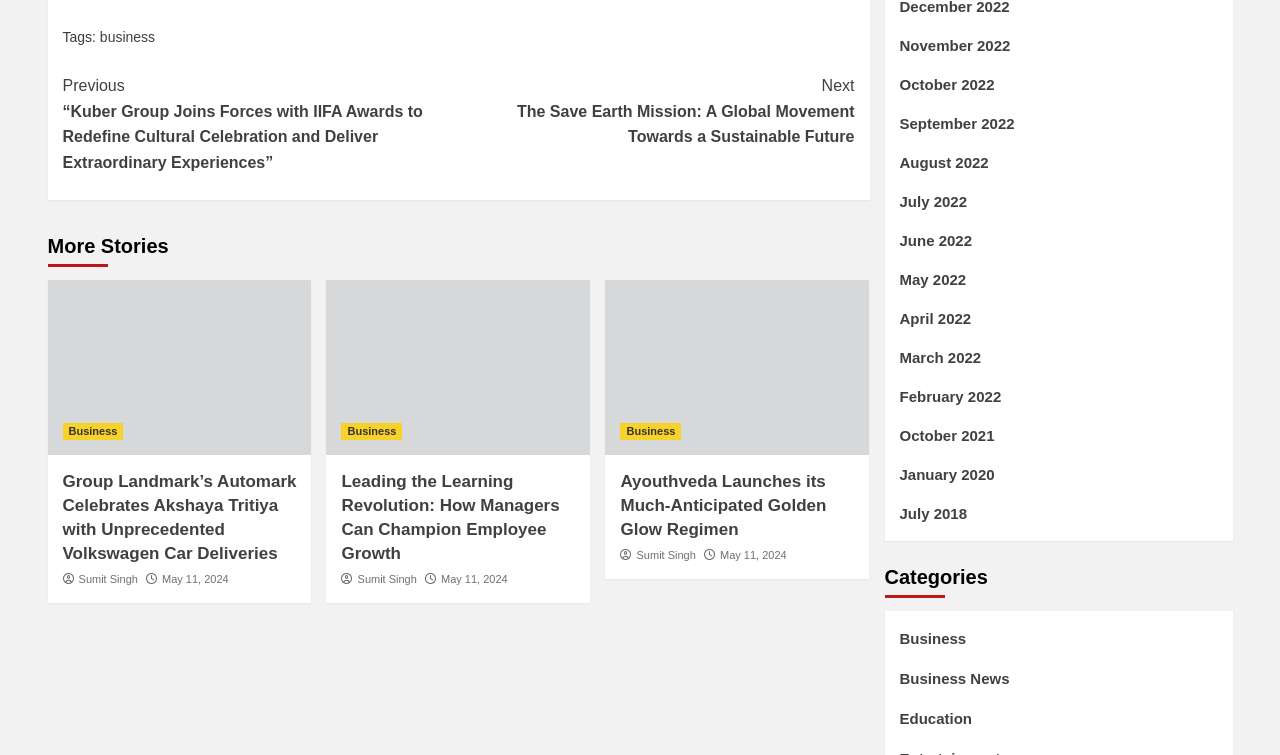What are the available months for archives?
Please answer using one word or phrase, based on the screenshot.

Multiple months